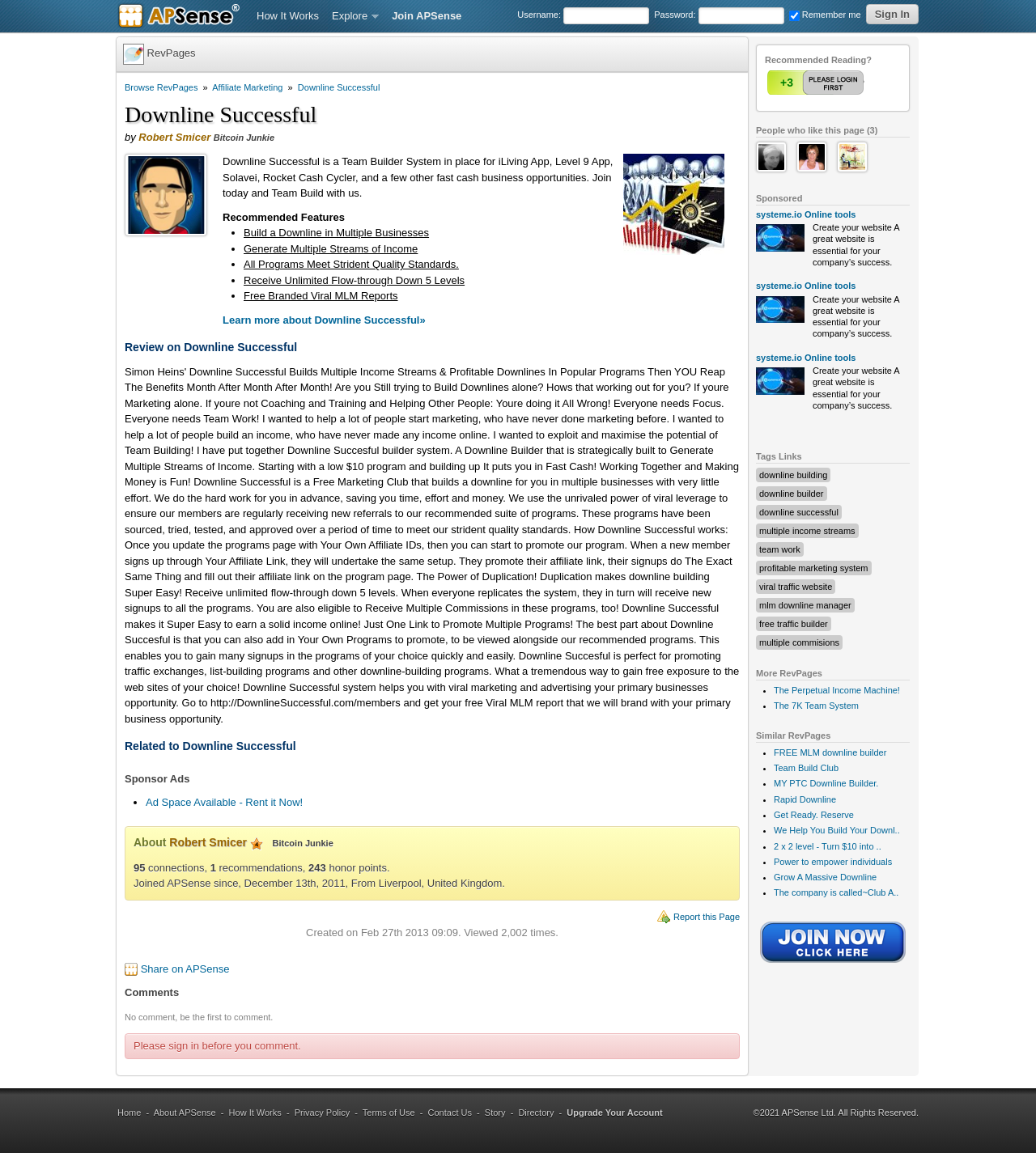Offer a detailed account of what is visible on the webpage.

The webpage is a review of "Downline Successful" by Robert Smicer, a team builder system for various business opportunities. At the top, there is a navigation bar with links to "APSense Business Social Networking", "How It Works", "Explore", and "Join APSense". Below the navigation bar, there is a login section with fields for username and password, a checkbox to remember the user, and a "Sign In" button.

On the left side of the page, there is a section with a heading "RevPages" that contains links to "Browse RevPages" and "Affiliate Marketing". Below this section, there is a heading "Downline Successful" with a subheading "by Robert Smicer" and a description of the system. There is also an image of a Bitcoin Junkie logo.

On the right side of the page, there is a section with a heading "Recommended Features" that lists several benefits of using Downline Successful, including building a downline in multiple businesses, generating multiple streams of income, and receiving unlimited flow-through down 5 levels. Below this section, there is a link to "Learn more about Downline Successful".

Further down the page, there are sections with headings "Review on Downline Successful", "Related to Downline Successful", and "Sponsor Ads". The "Sponsor Ads" section contains a link to "Ad Space Available - Rent it Now!".

There is also a section about Robert Smicer, the creator of Downline Successful, with a heading "About Robert Smicer Advanced Bitcoin Junkie" and a description of his background. Below this section, there are statistics about his connections, recommendations, and honor points on APSense.

At the bottom of the page, there are sections with headings "Comments" and "Recommended Reading?" with links to share the page on APSense and vote on the content. There is also a section with a heading "People who like this page (3)" that displays images of the users who like the page. Finally, there are sponsored links to "systeme.io Online tools" and a section with a heading "Create your website" that describes the importance of having a website for a company's success.